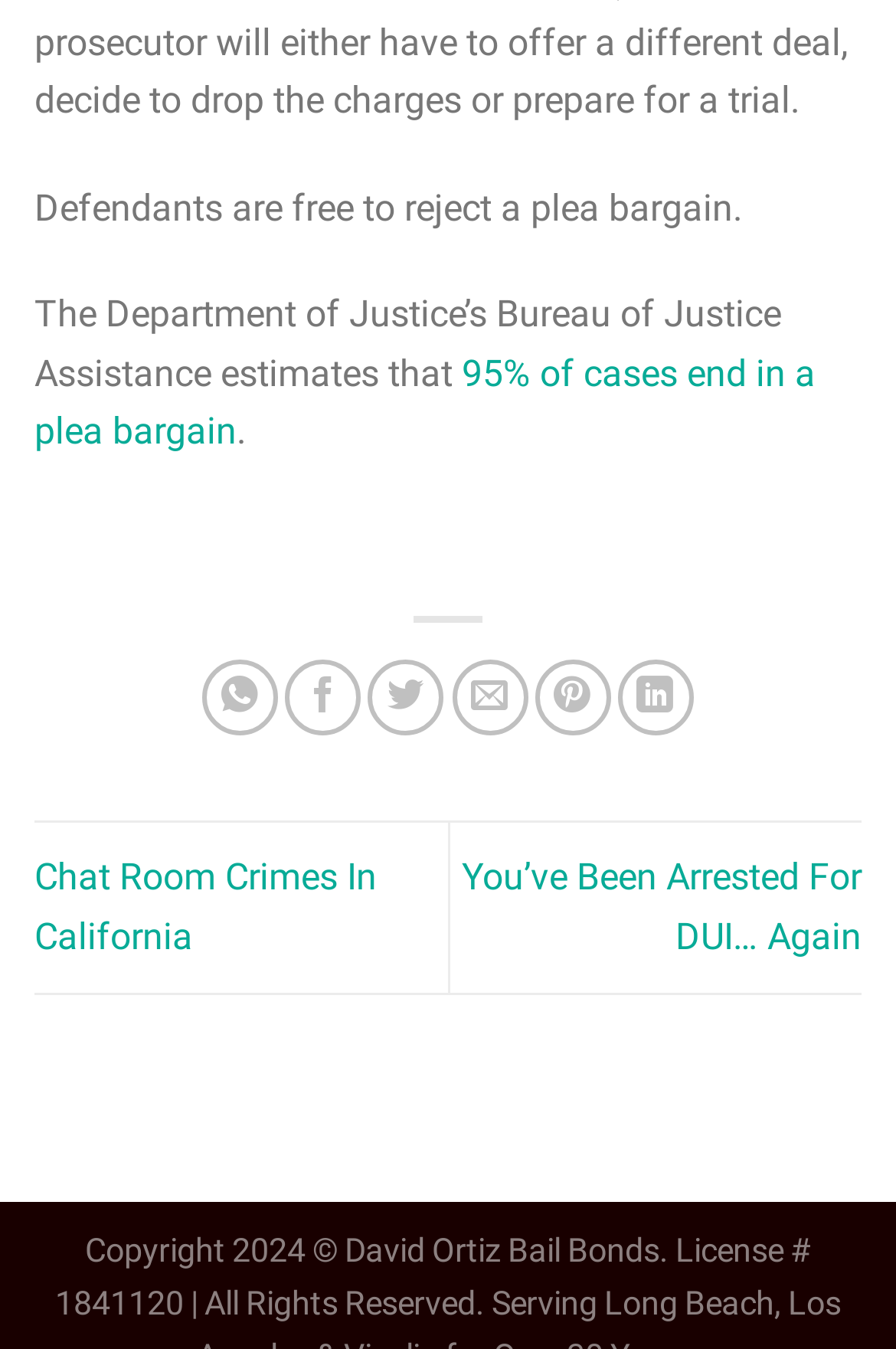Using the information in the image, give a comprehensive answer to the question: 
What is the vertical position of the link 'You’ve Been Arrested For DUI… Again' relative to the link 'Chat Room Crimes In California'?

By comparing the y1 and y2 coordinates of the two links, we can determine that the link 'You’ve Been Arrested For DUI… Again' appears below the link 'Chat Room Crimes In California'.